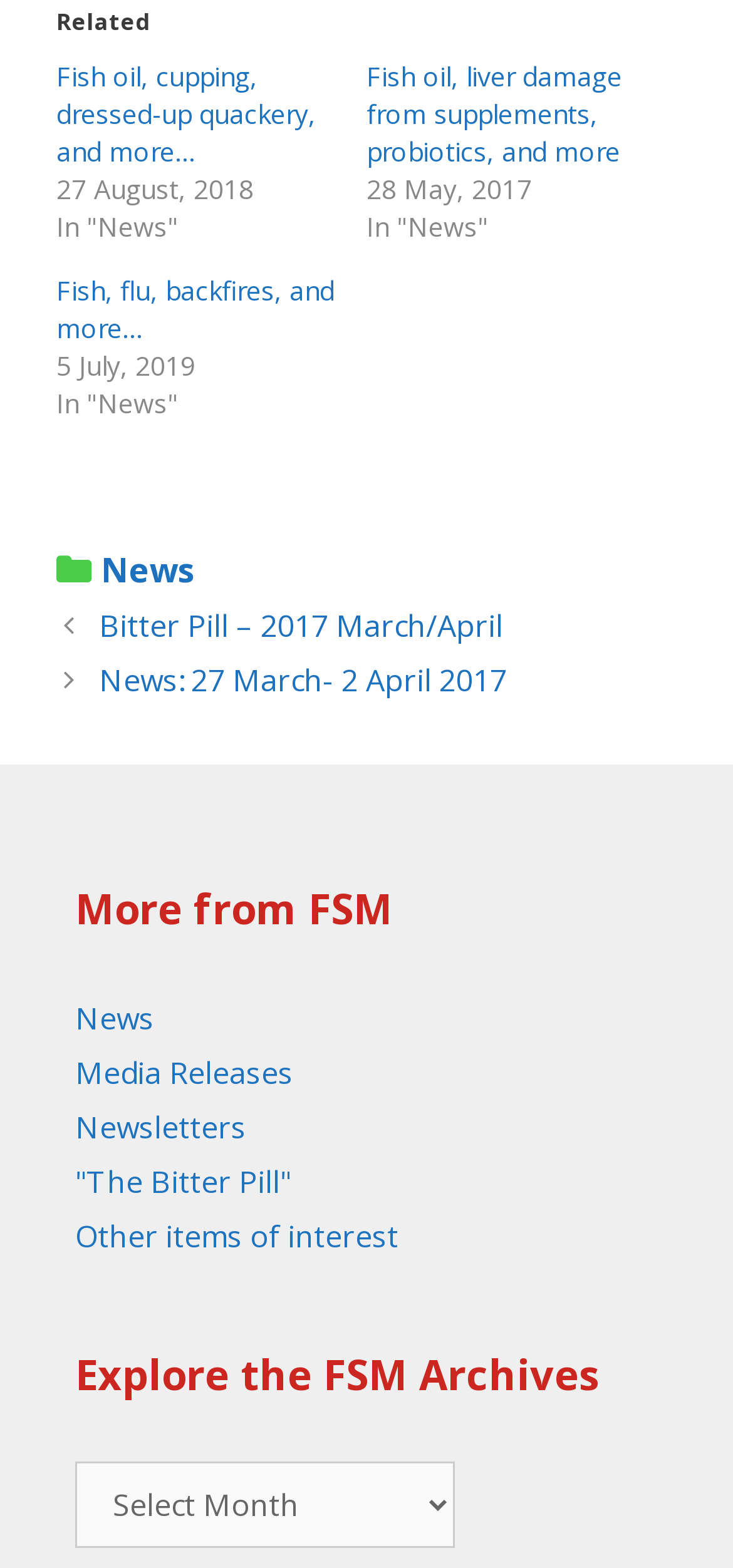Identify the bounding box coordinates of the region that needs to be clicked to carry out this instruction: "Explore 'The Bitter Pill'". Provide these coordinates as four float numbers ranging from 0 to 1, i.e., [left, top, right, bottom].

[0.103, 0.74, 0.397, 0.767]